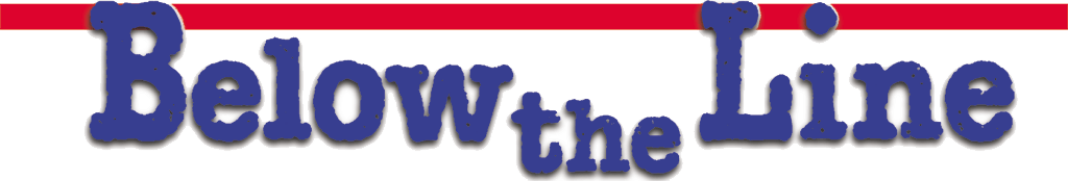Offer an in-depth description of the image shown.

The image features the title "Below the Line" prominently displayed in a bold, stylized font. The word "Below" is emphasized in a vibrant blue color, while "the Line" is presented in a slightly lighter shade, creating a dynamic contrast. A bright red line runs horizontally across the top of the image, adding a striking visual element. This design likely symbolizes the focus on the behind-the-scenes aspects of filmmaking, highlighting the contributions of crew members who work off-camera. The overall composition conveys a sense of creativity and professionalism, fitting for a platform dedicated to appreciating film production and its unsung heroes.